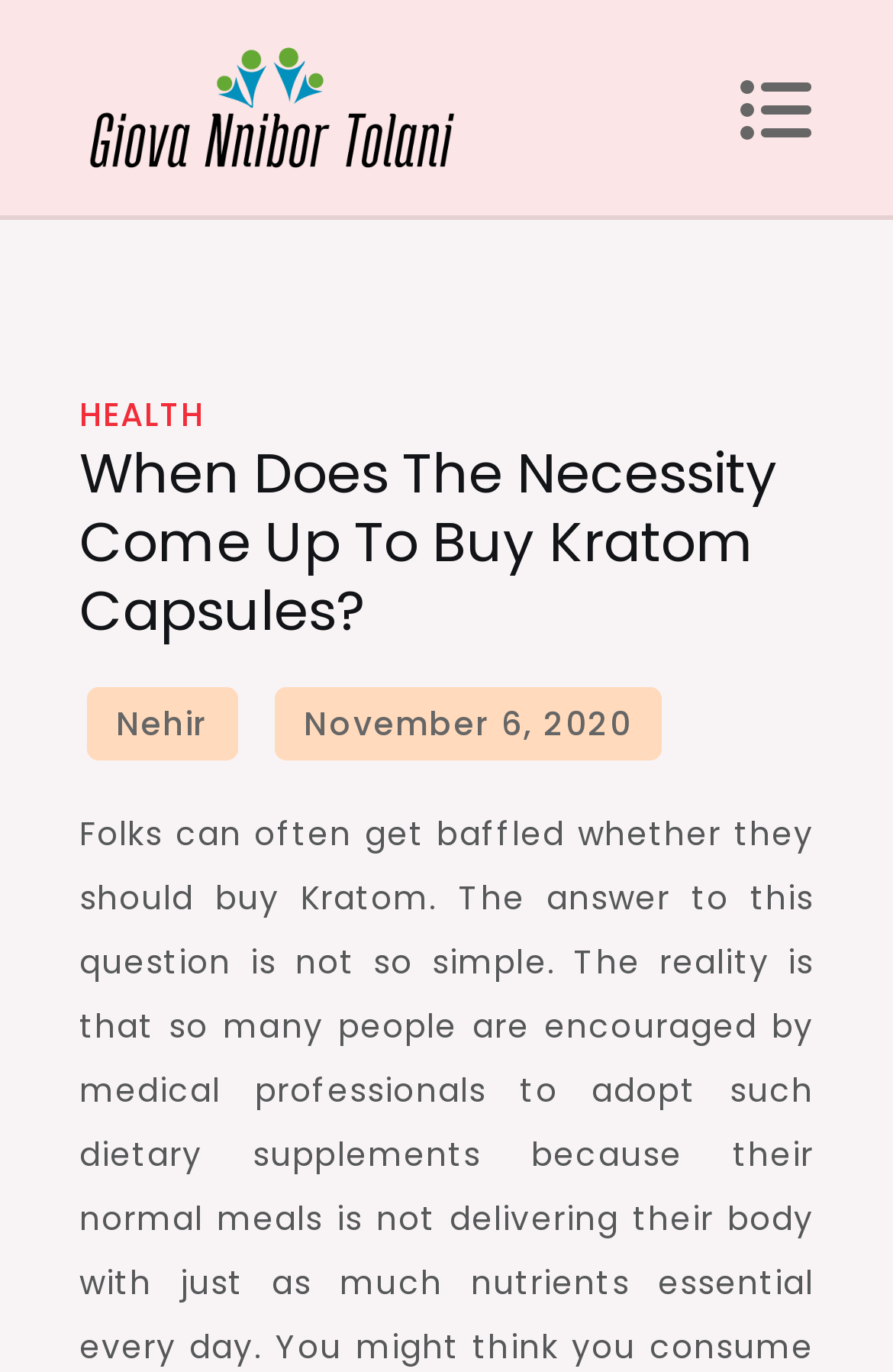Determine the bounding box coordinates for the HTML element described here: "Nehir".

[0.096, 0.5, 0.267, 0.554]